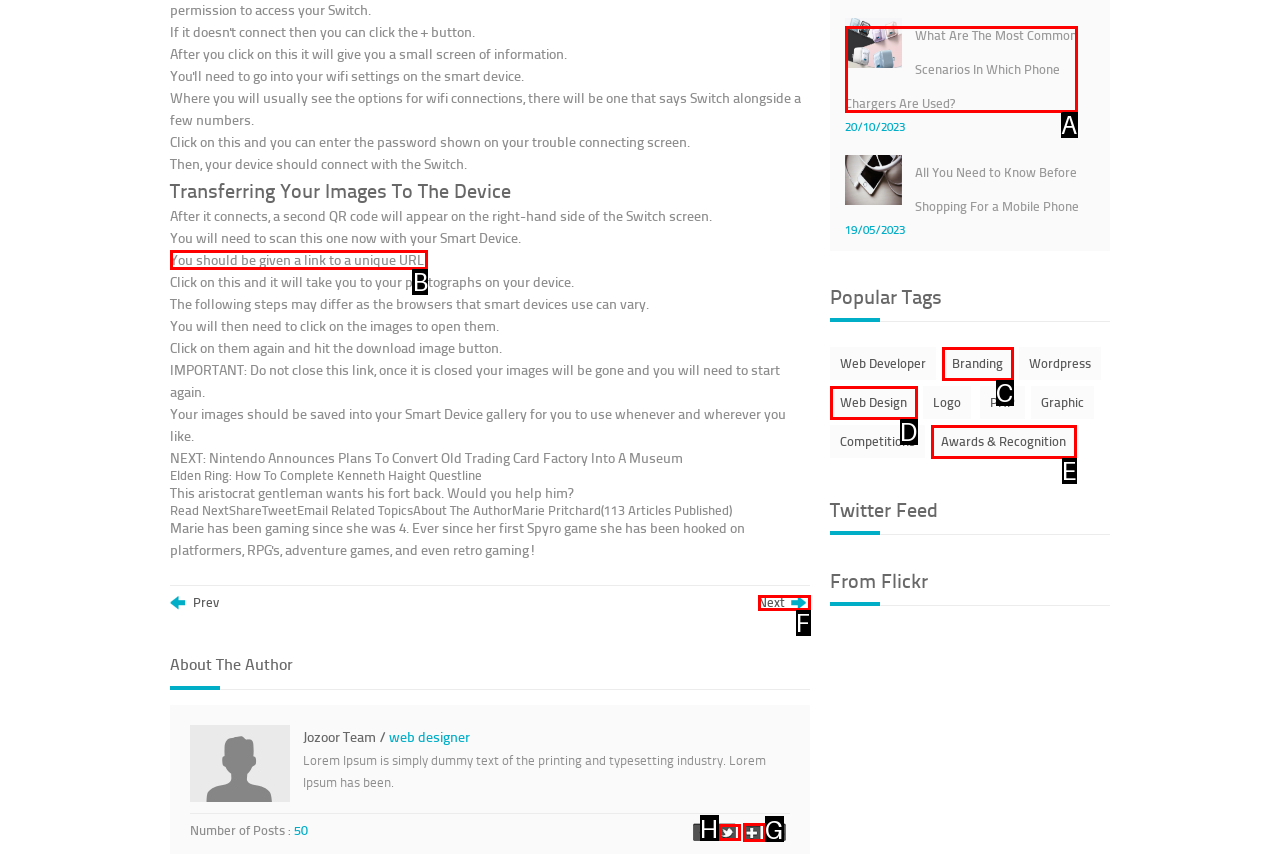Determine the HTML element to click for the instruction: Click on the link to a unique URL.
Answer with the letter corresponding to the correct choice from the provided options.

B